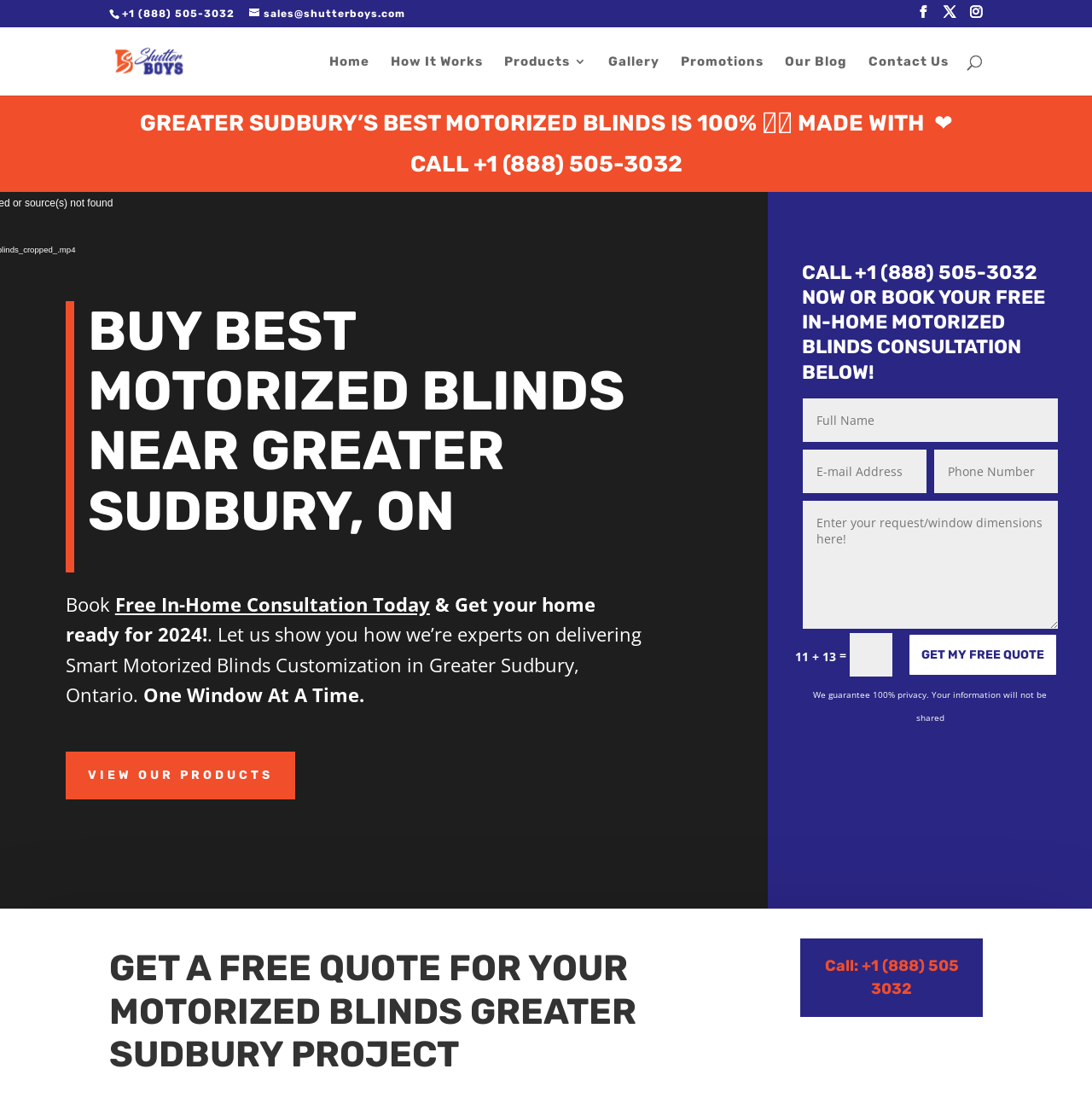Can you determine the bounding box coordinates of the area that needs to be clicked to fulfill the following instruction: "Click the link to view products"?

[0.06, 0.684, 0.27, 0.728]